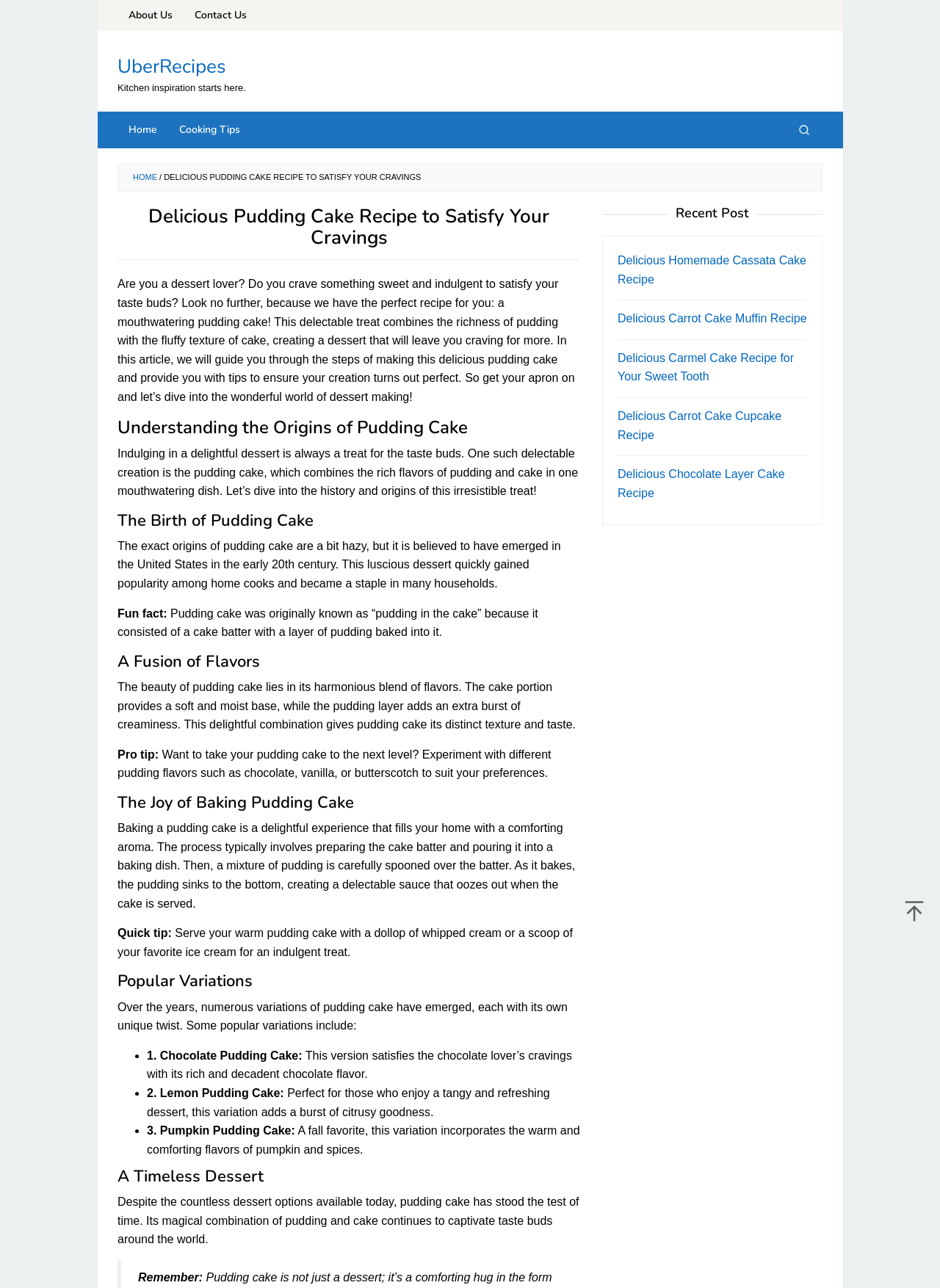Please indicate the bounding box coordinates for the clickable area to complete the following task: "Click on the 'About Us' link". The coordinates should be specified as four float numbers between 0 and 1, i.e., [left, top, right, bottom].

[0.125, 0.0, 0.195, 0.024]